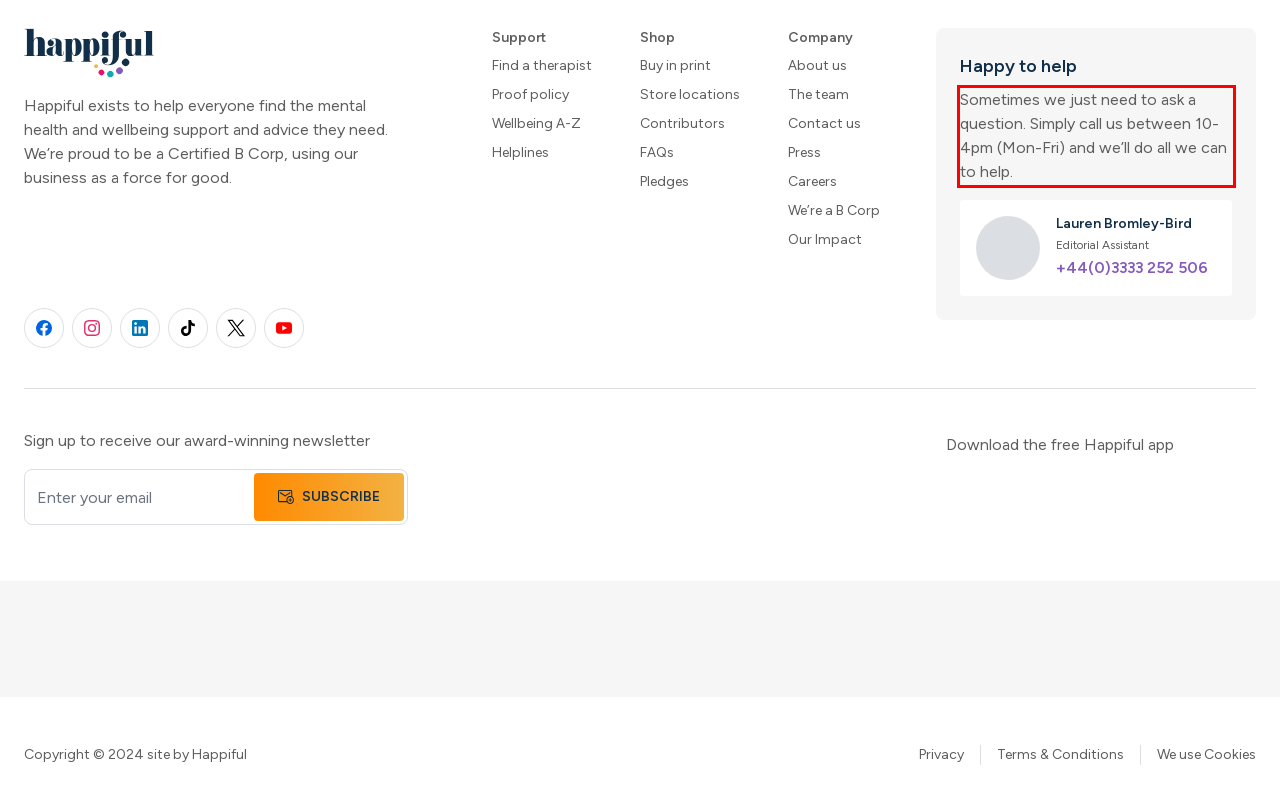Within the screenshot of the webpage, there is a red rectangle. Please recognize and generate the text content inside this red bounding box.

Sometimes we just need to ask a question. Simply call us between 10-4pm (Mon-Fri) and we’ll do all we can to help.